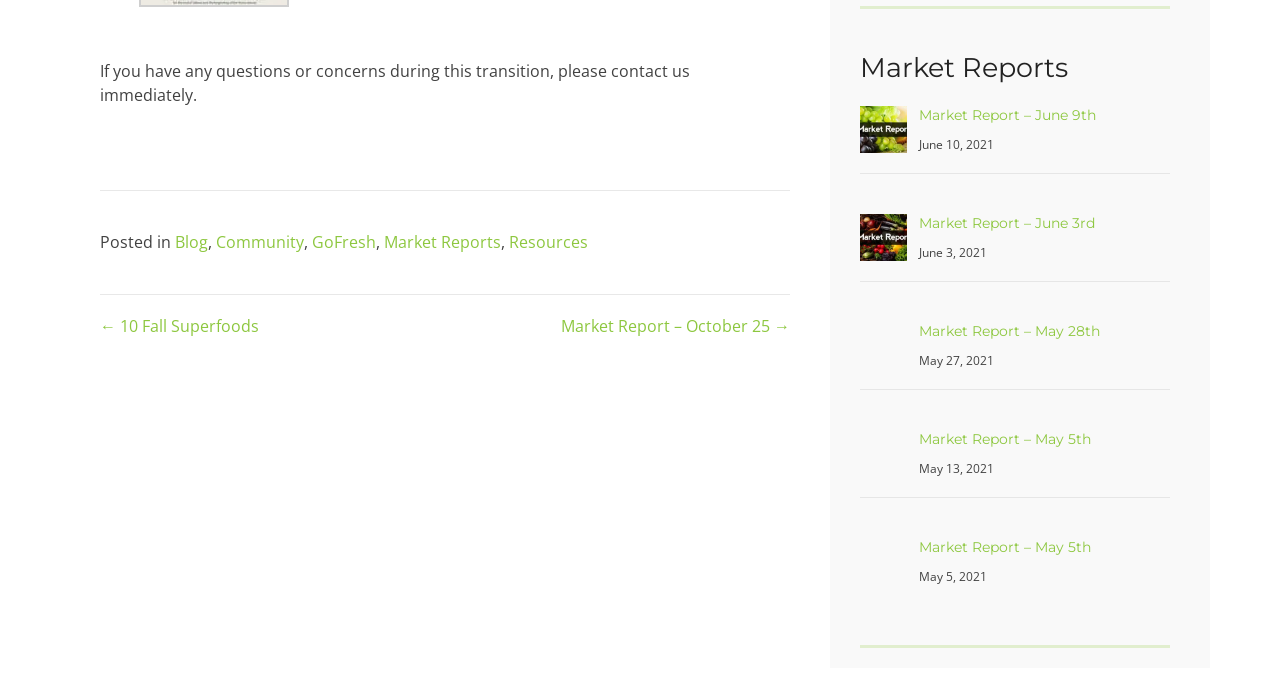Determine the bounding box coordinates for the clickable element to execute this instruction: "Visit Joomla! Day West 2007". Provide the coordinates as four float numbers between 0 and 1, i.e., [left, top, right, bottom].

None